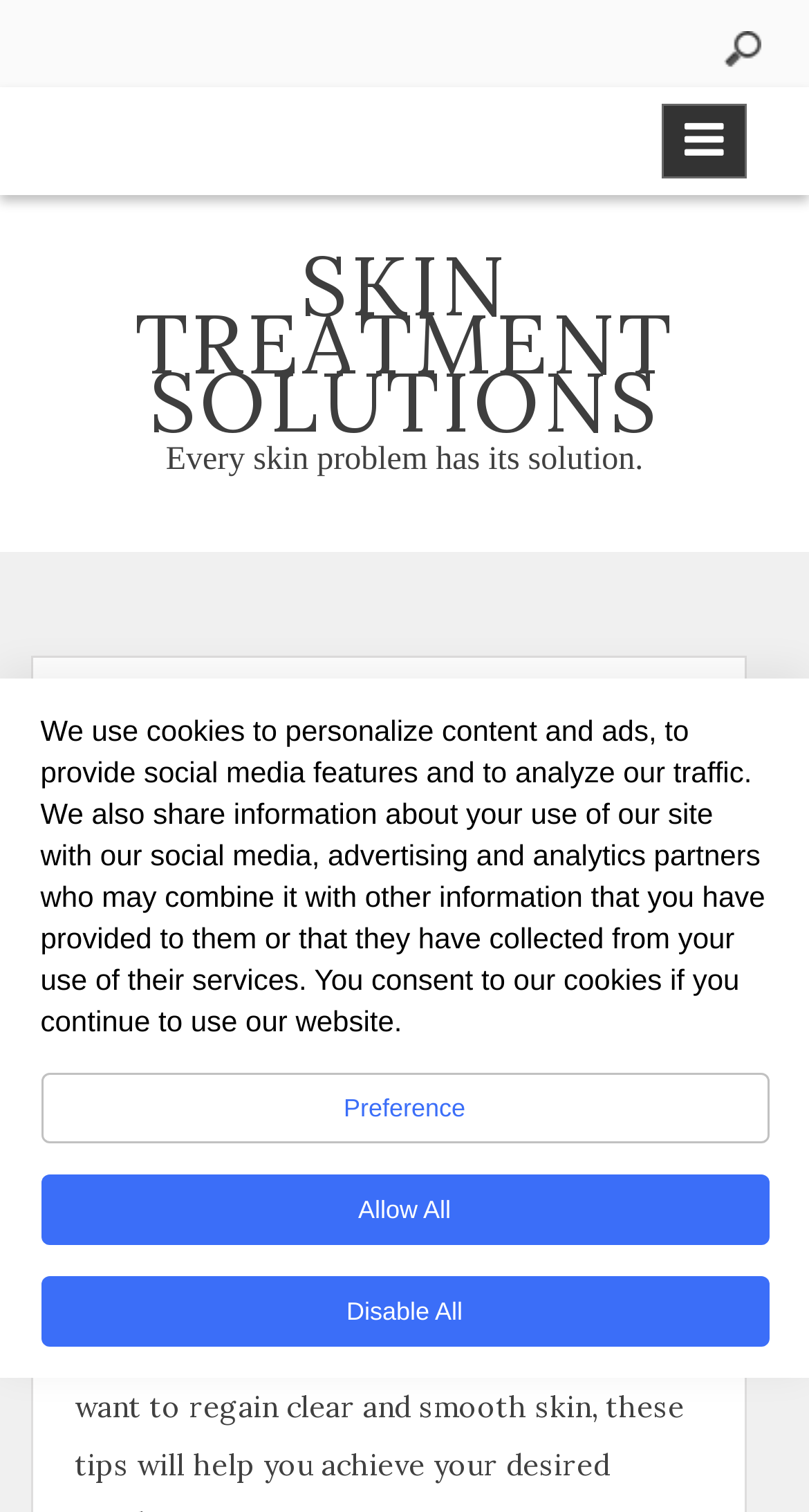What is the search function for?
Using the image, provide a concise answer in one word or a short phrase.

Search the website